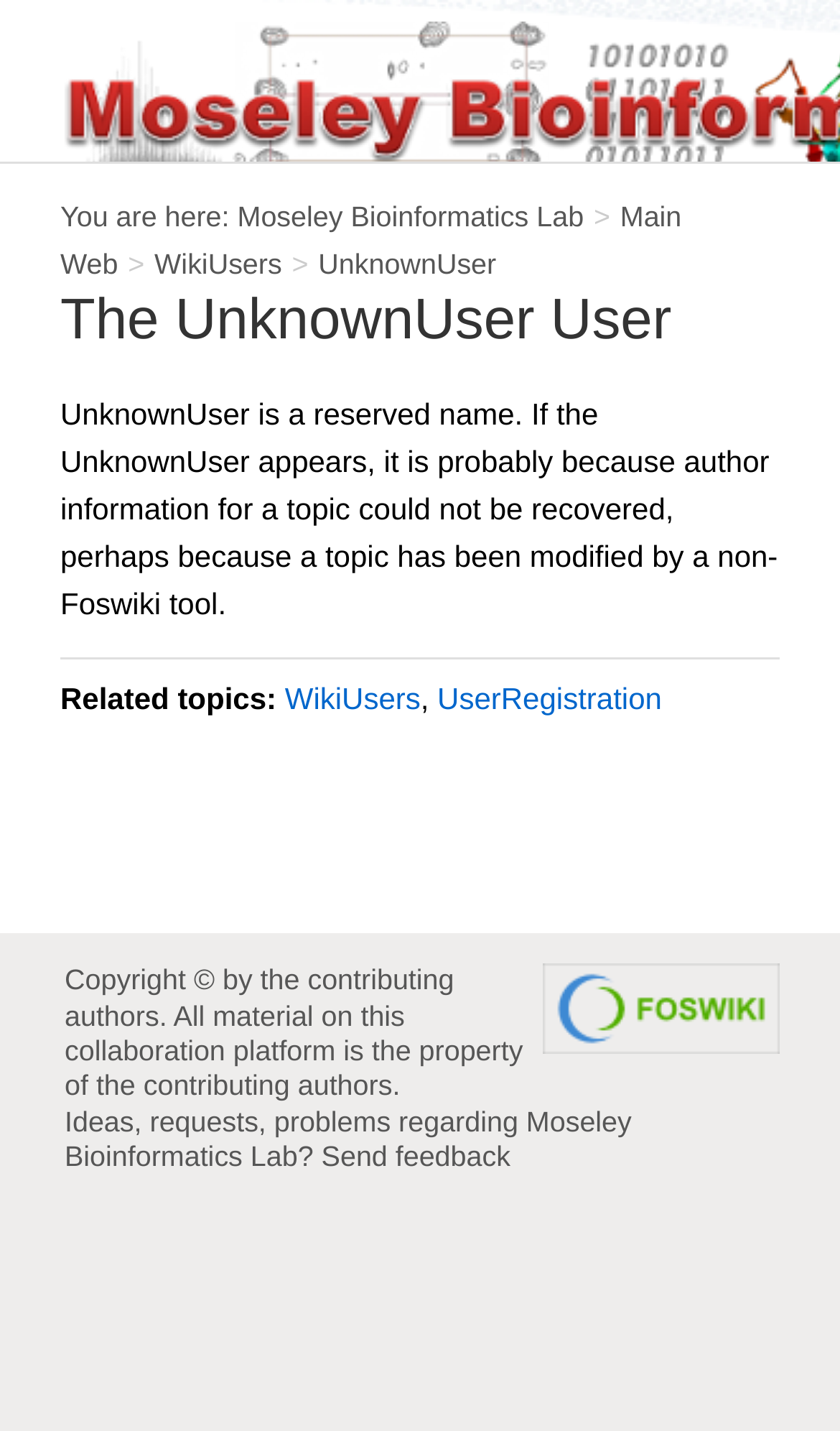From the element description Main Web, predict the bounding box coordinates of the UI element. The coordinates must be specified in the format (top-left x, top-left y, bottom-right x, bottom-right y) and should be within the 0 to 1 range.

[0.072, 0.14, 0.811, 0.196]